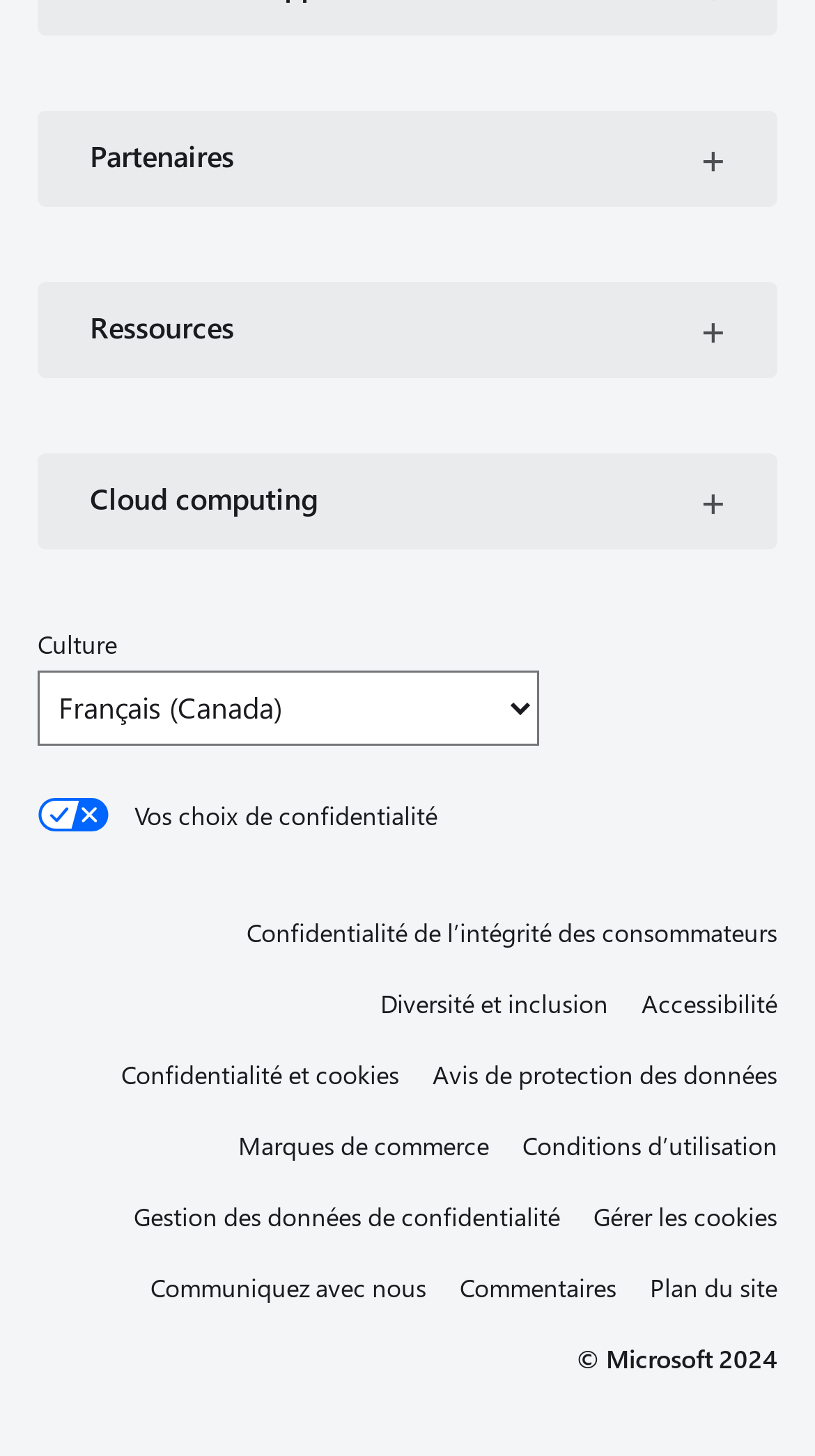With reference to the image, please provide a detailed answer to the following question: What is the copyright year of Microsoft on this webpage?

I found the StaticText element at the bottom of the webpage, which contains the copyright information, including the year 2024.